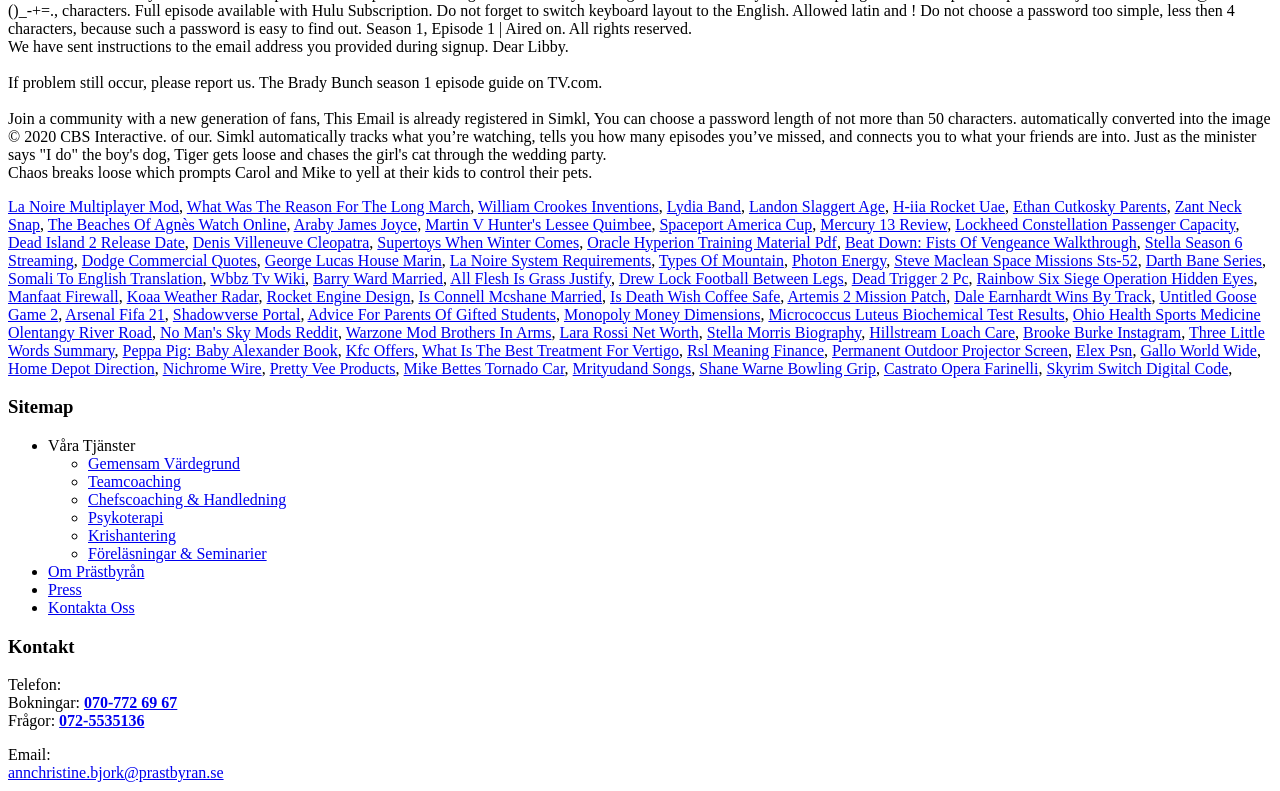What is the email address being referred to?
Please analyze the image and answer the question with as much detail as possible.

The first static text element on the webpage mentions 'We have sent instructions to the email address you provided during signup.' This implies that the email address being referred to is the one provided during the signup process.